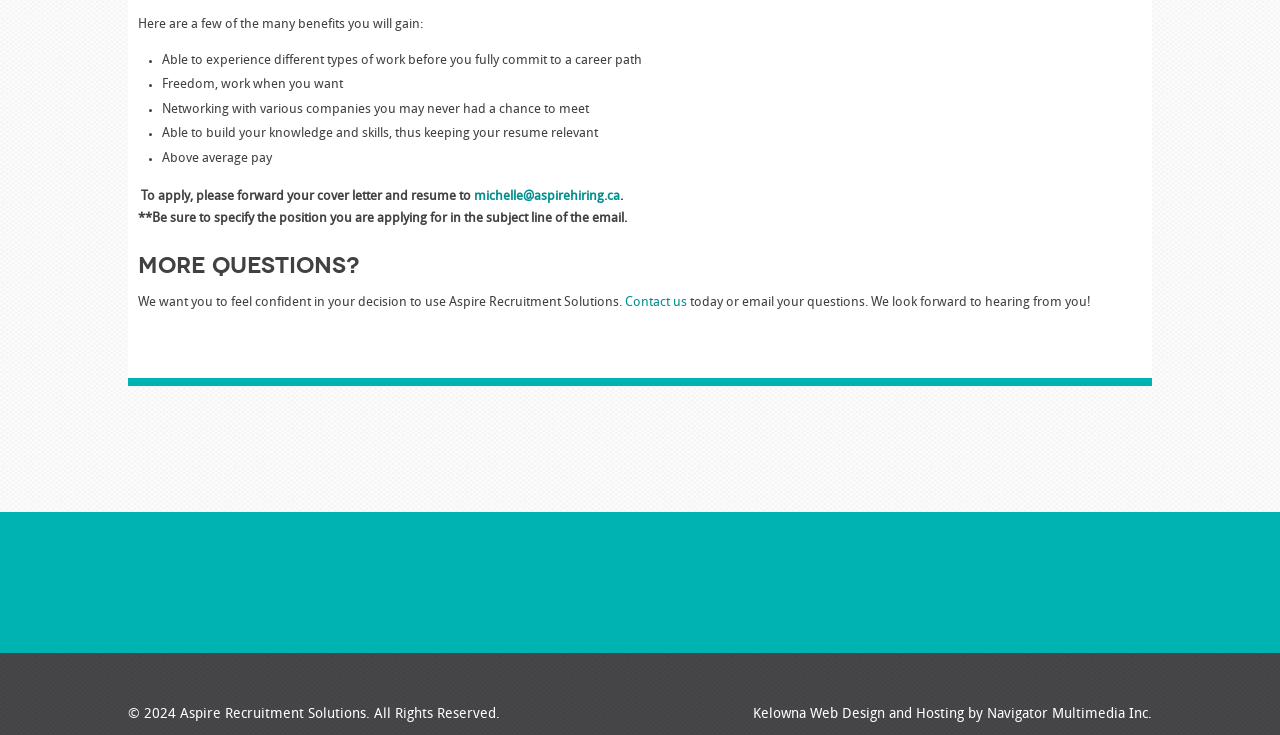Identify the bounding box for the UI element described as: "michelle@aspirehiring.ca". The coordinates should be four float numbers between 0 and 1, i.e., [left, top, right, bottom].

[0.37, 0.259, 0.485, 0.277]